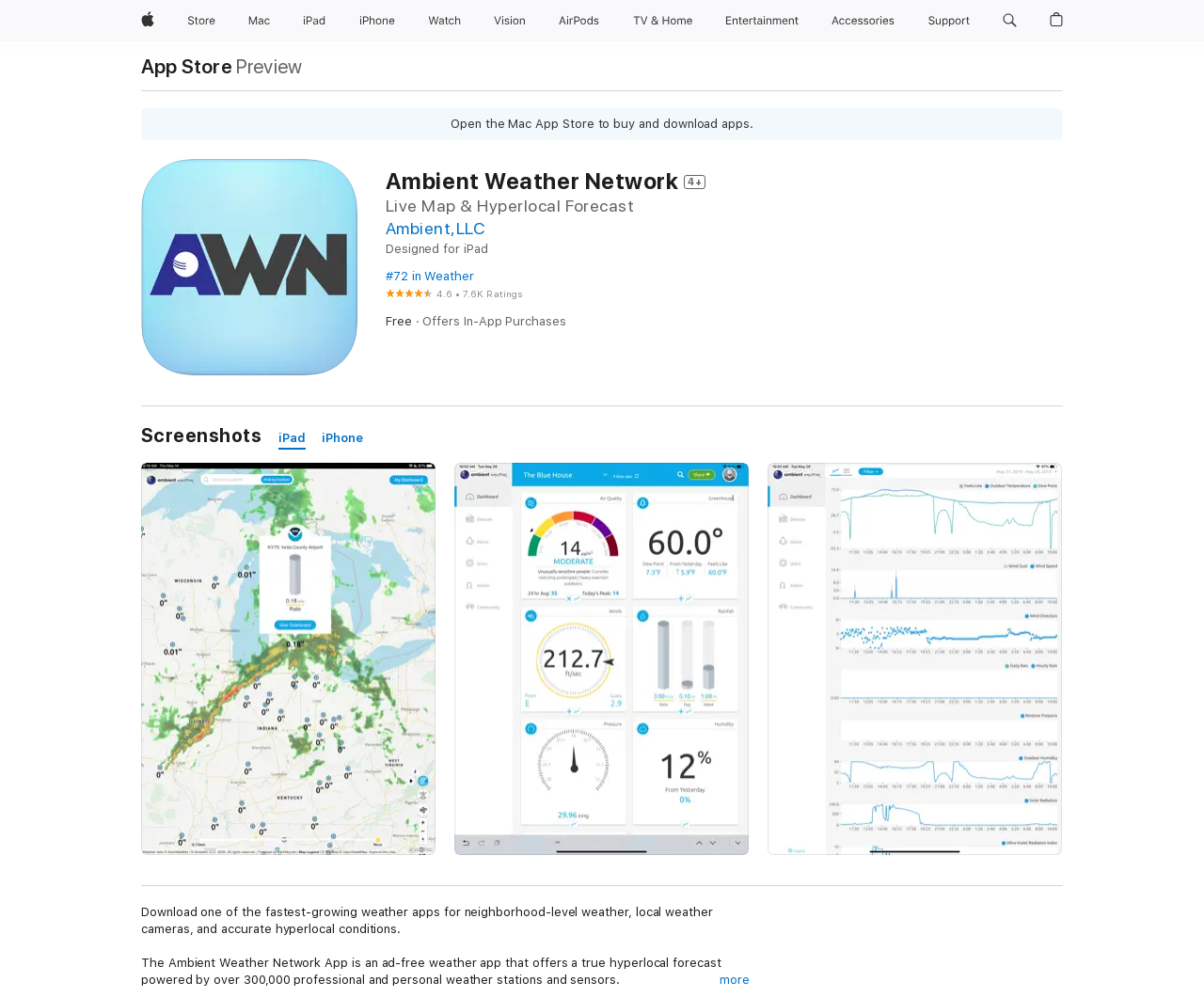Identify the bounding box coordinates for the element you need to click to achieve the following task: "Open the Mac App Store". The coordinates must be four float values ranging from 0 to 1, formatted as [left, top, right, bottom].

[0.117, 0.057, 0.193, 0.076]